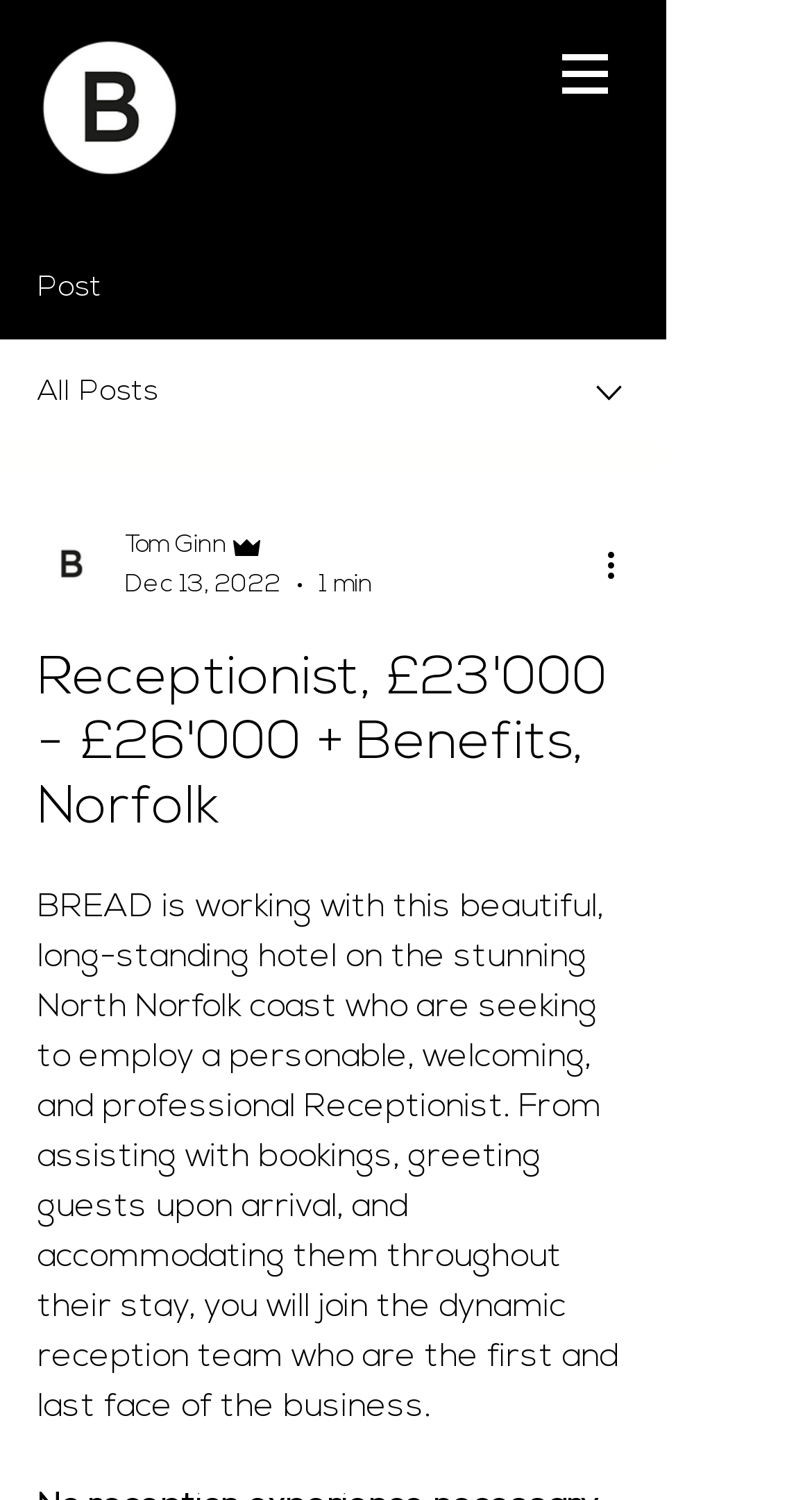Who is the author of the job posting?
Using the image, provide a detailed and thorough answer to the question.

The author of the job posting can be found in the section below the main heading, which displays the author's picture and name, 'Tom Ginn', along with their role, 'Admin', and the date of the posting, 'Dec 13, 2022'.